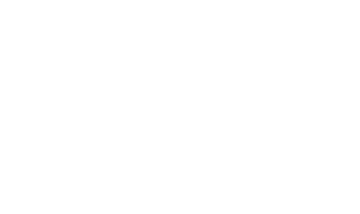Answer the question in a single word or phrase:
What sectors are emphasized in the event?

Printing and packaging